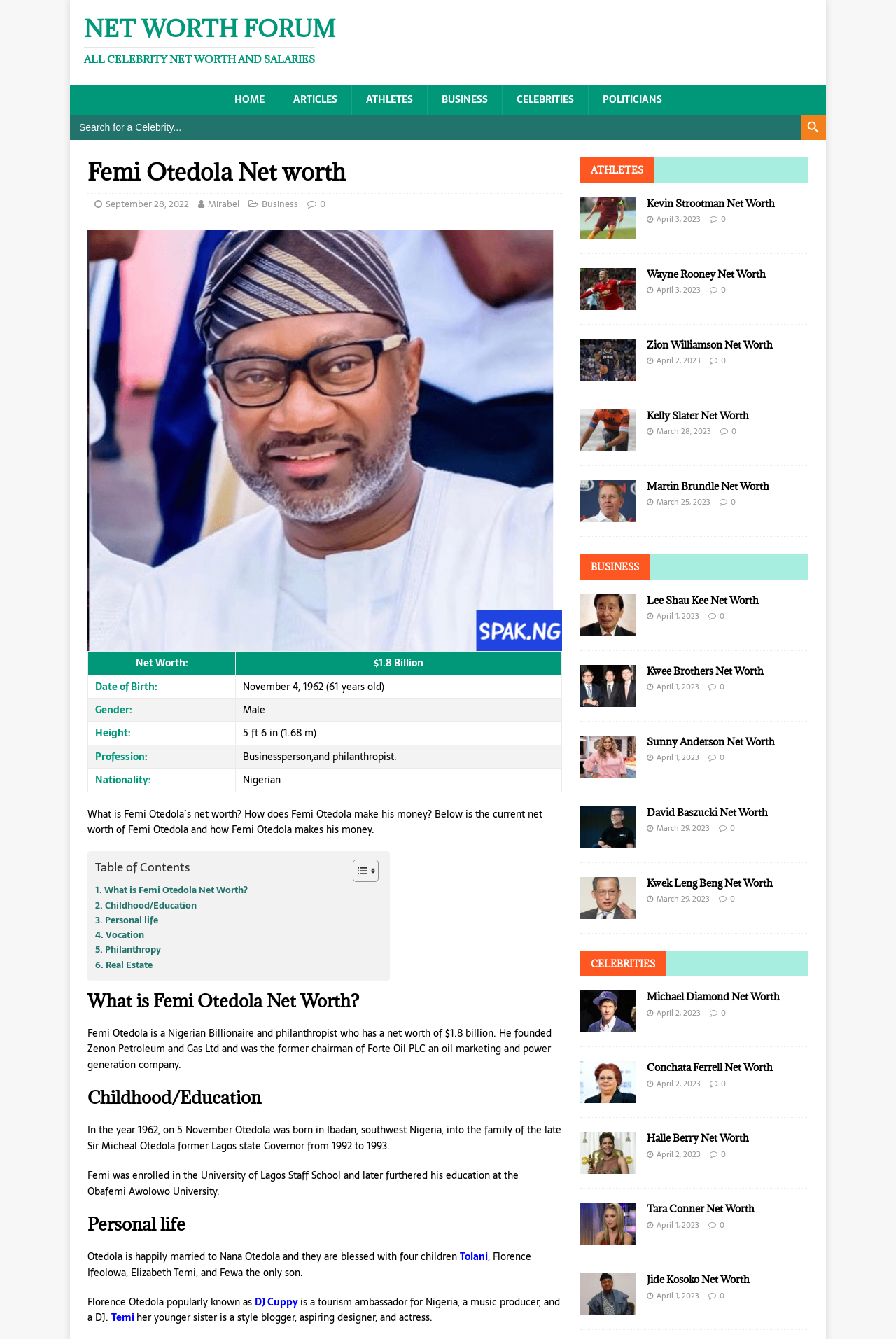From the element description Lee Shau Kee Net Worth, predict the bounding box coordinates of the UI element. The coordinates must be specified in the format (top-left x, top-left y, bottom-right x, bottom-right y) and should be within the 0 to 1 range.

[0.722, 0.443, 0.847, 0.453]